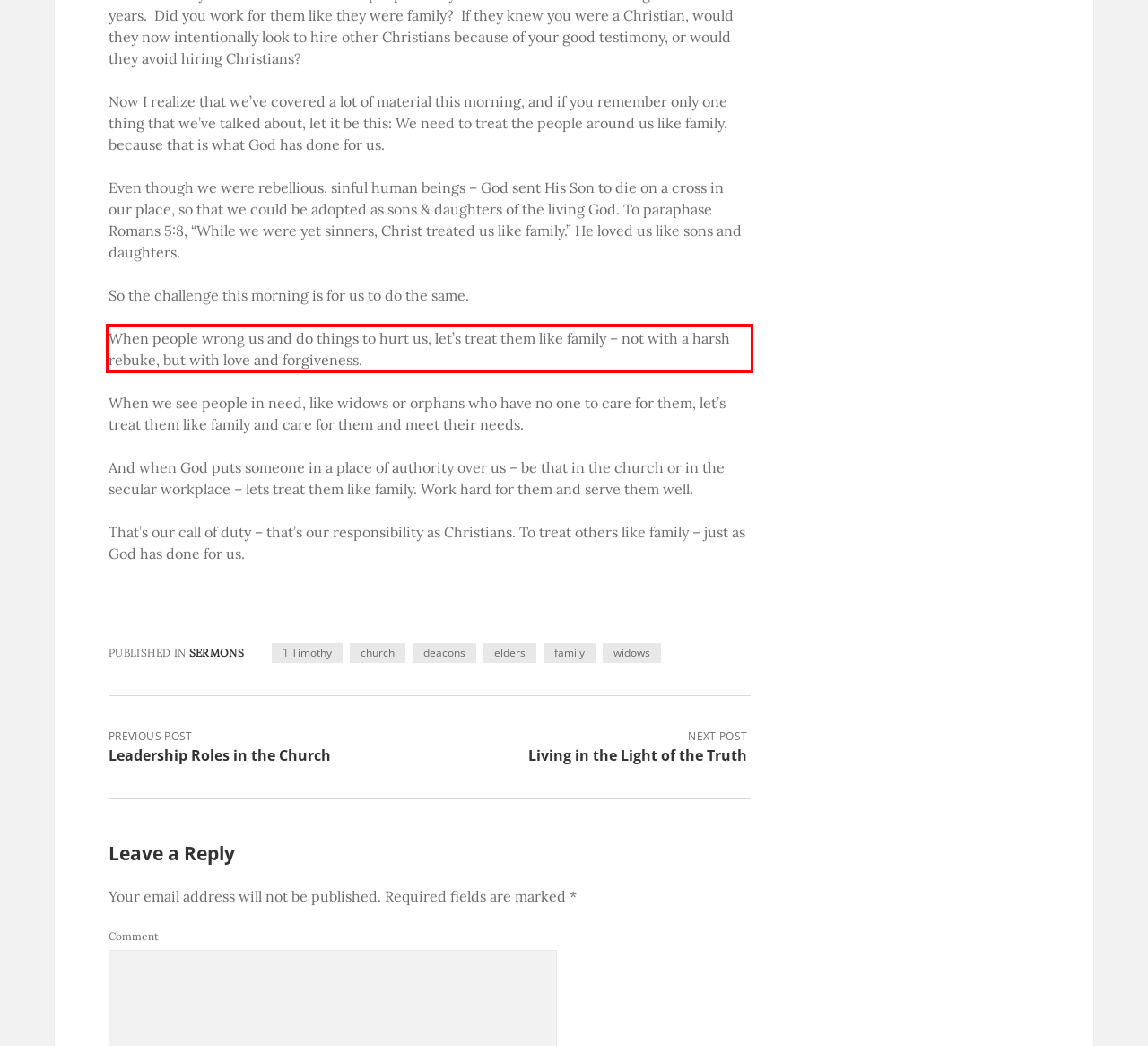Using the provided webpage screenshot, identify and read the text within the red rectangle bounding box.

When people wrong us and do things to hurt us, let’s treat them like family – not with a harsh rebuke, but with love and forgiveness.